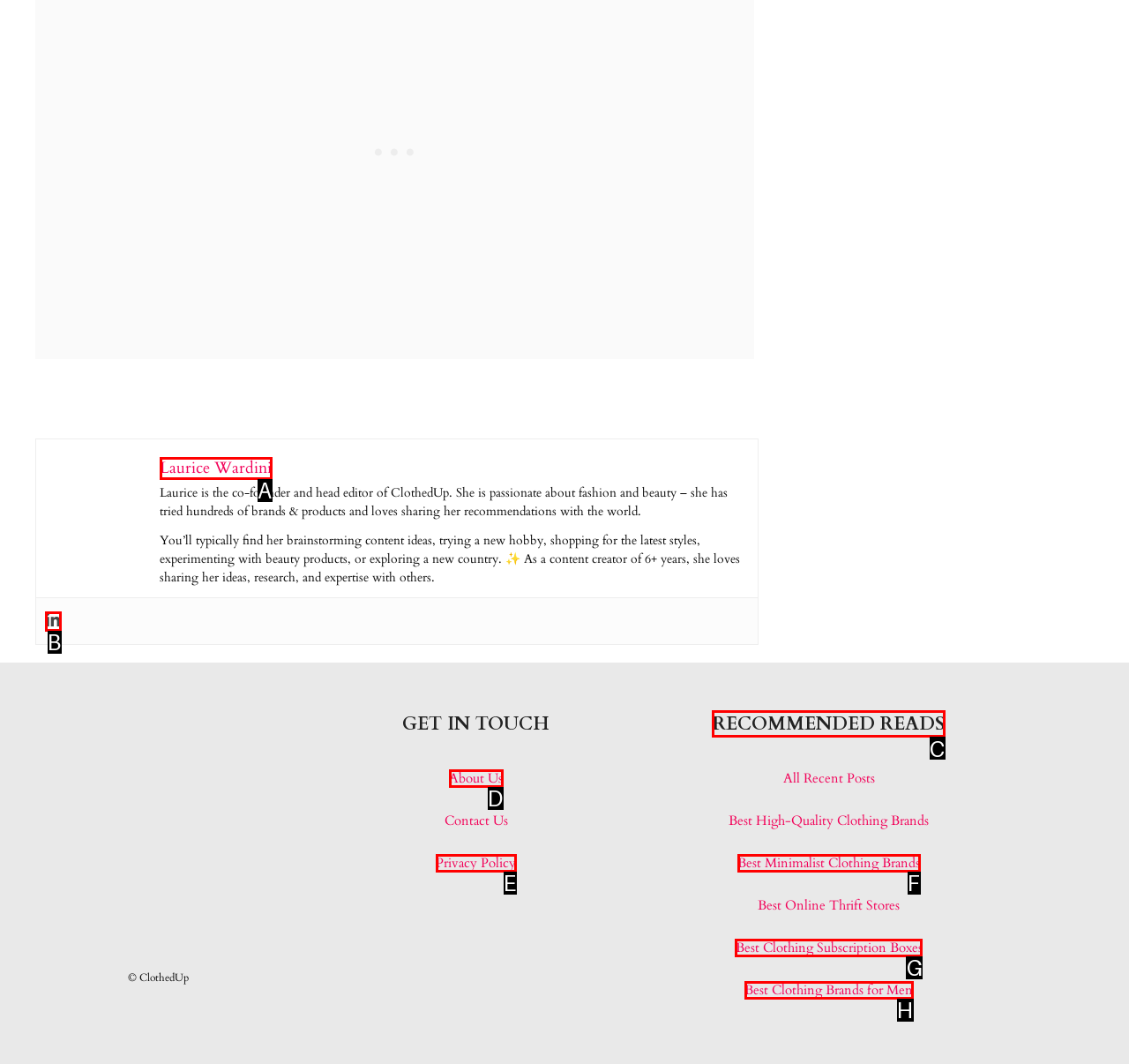Decide which letter you need to select to fulfill the task: check out recommended reads
Answer with the letter that matches the correct option directly.

C